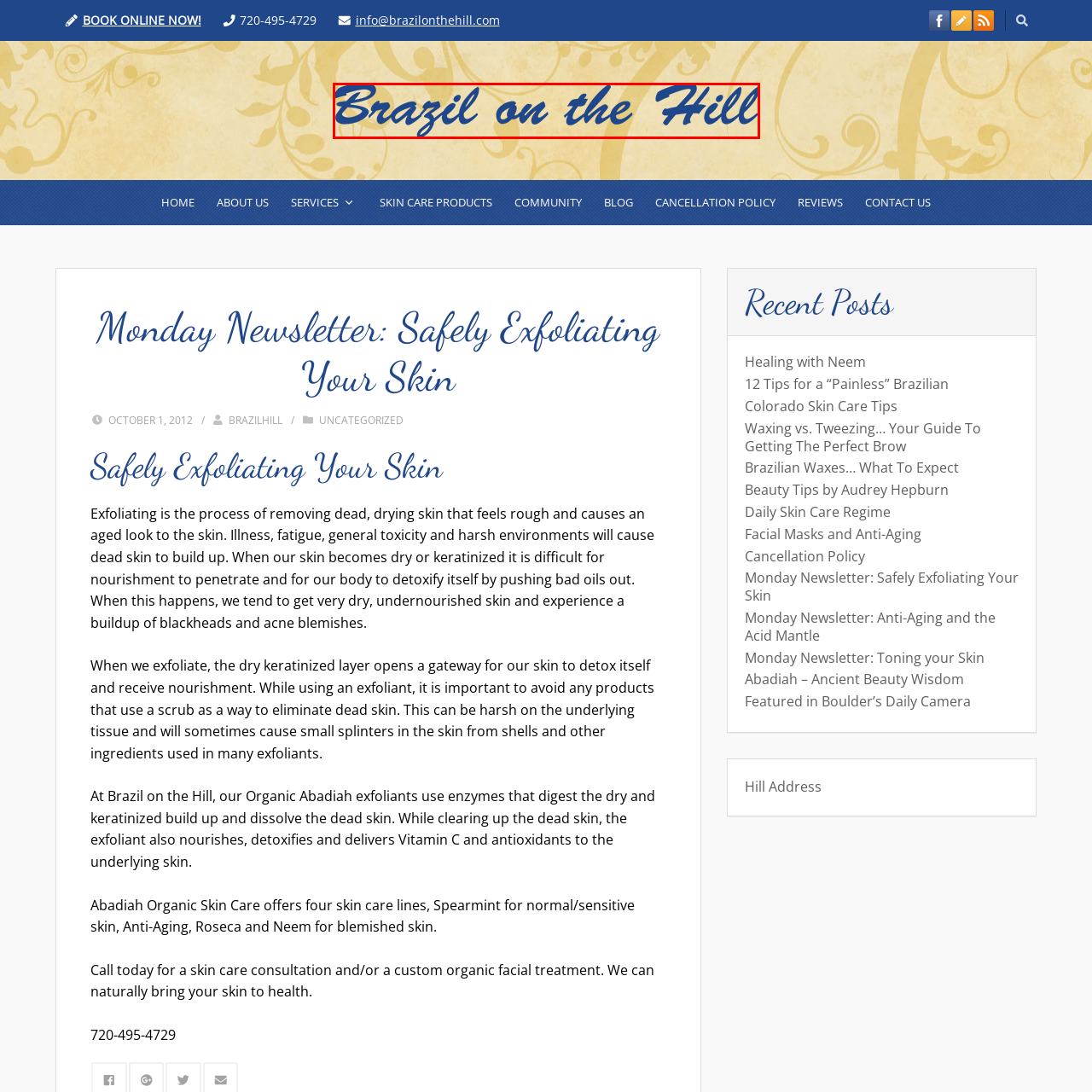Explain in detail what is shown in the red-bordered image.

The image features the vibrant and inviting text "Brazil on the Hill," rendered in a bold blue script against a warm, textured beige background. This visually appealing design enhances the branding of the establishment, which focuses on skincare services. The playful yet elegant font suggests a friendly and welcoming atmosphere, aligning with the business's commitment to providing organic skincare treatments. This design element sets the tone for the content related to the "Monday Newsletter: Safely Exfoliating Your Skin," emphasizing the importance of healthy skin care practices.